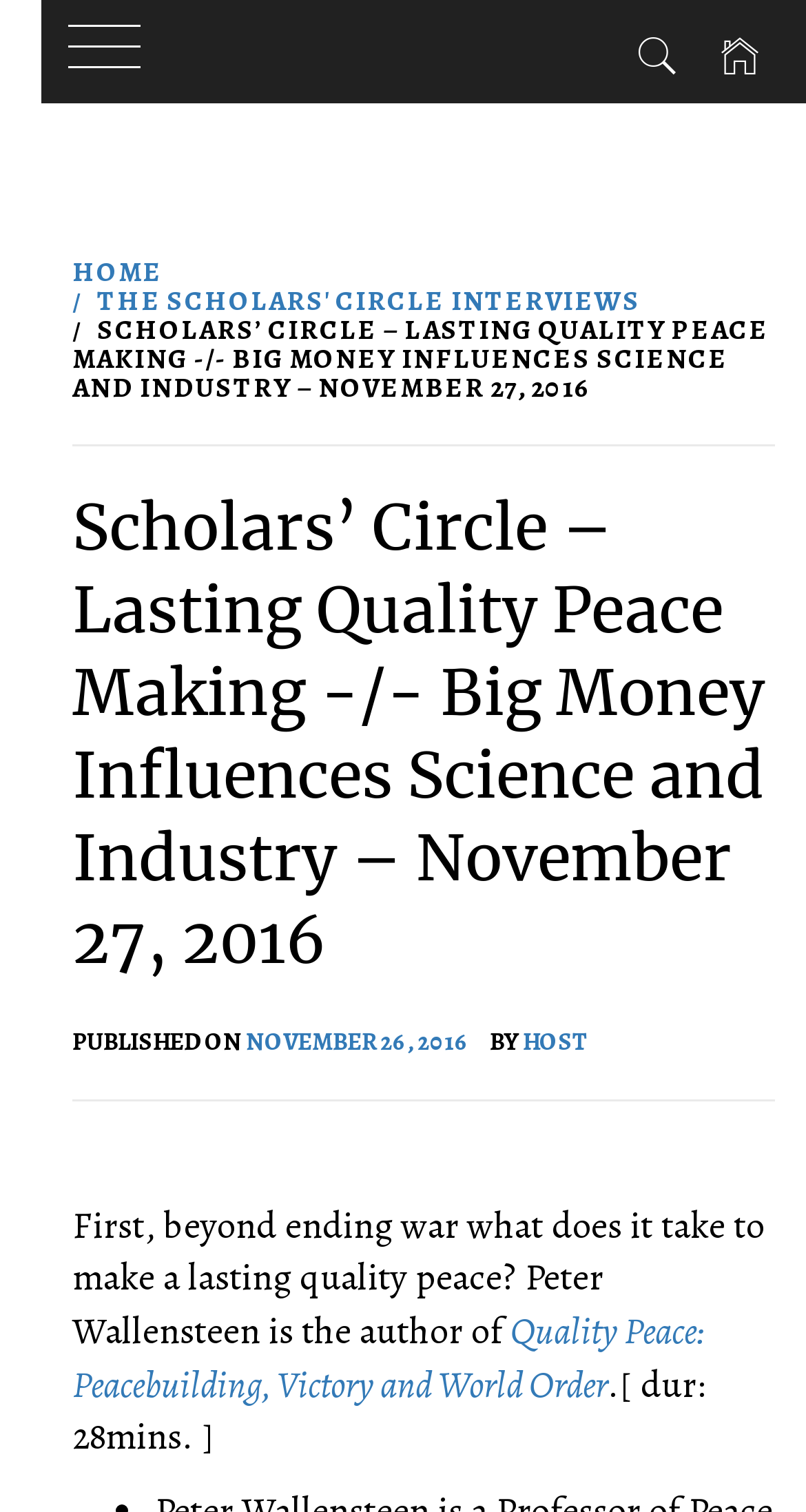What is the duration of the peace making discussion?
Using the visual information, answer the question in a single word or phrase.

28mins